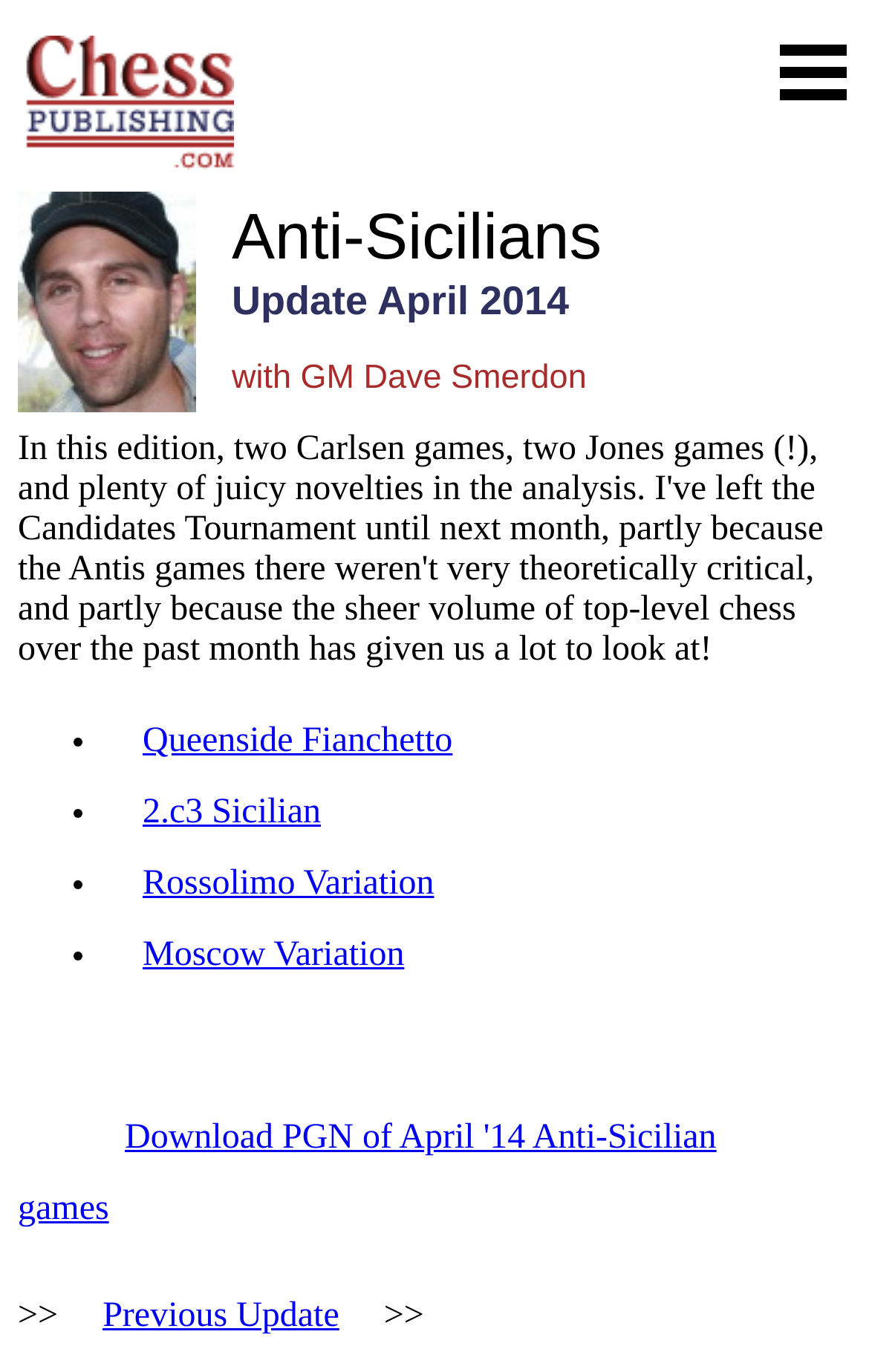What is the update month of the webpage?
Use the image to give a comprehensive and detailed response to the question.

The update month and year are mentioned in the subtitle 'Update April 2014' below the title of the webpage.